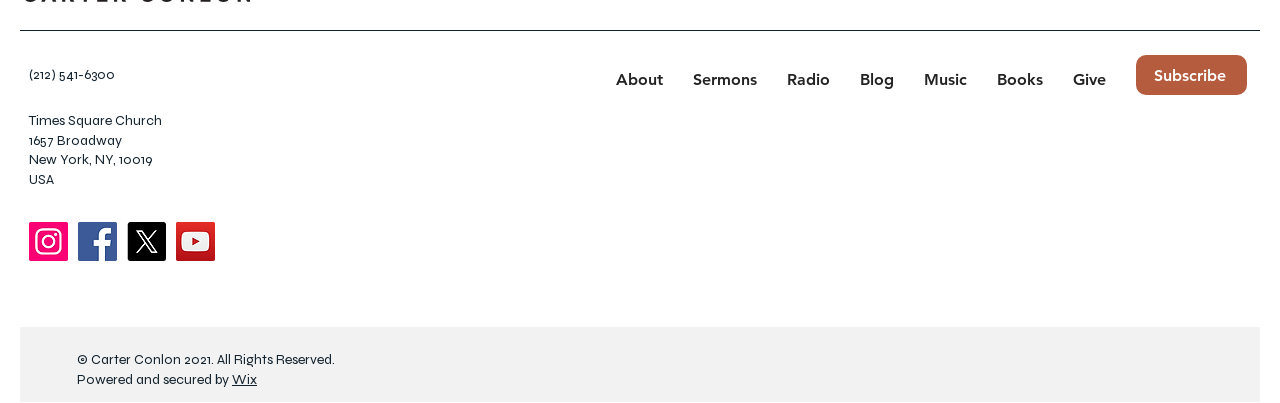Specify the bounding box coordinates of the region I need to click to perform the following instruction: "Visit Wix". The coordinates must be four float numbers in the range of 0 to 1, i.e., [left, top, right, bottom].

[0.181, 0.921, 0.201, 0.963]